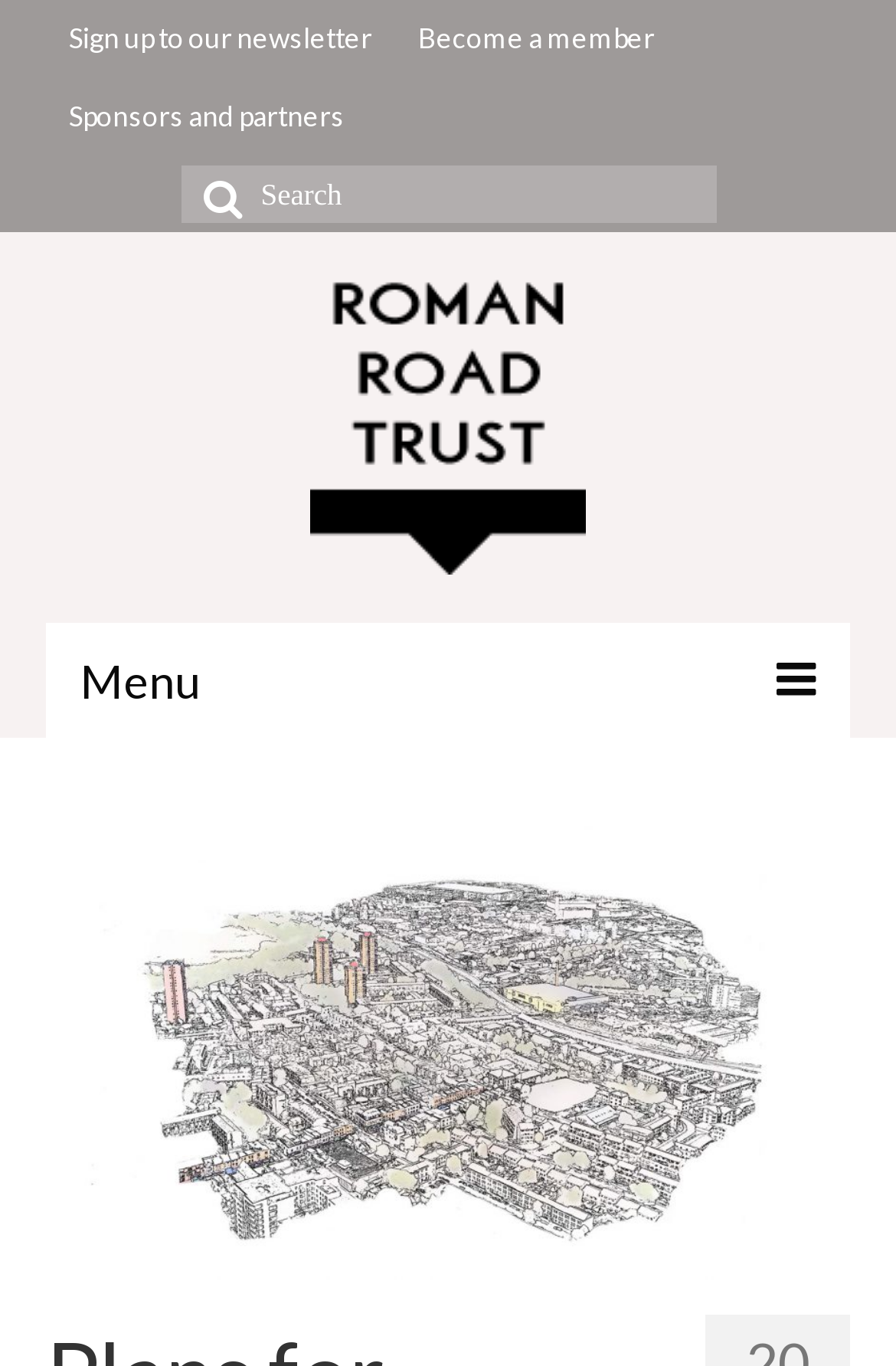Please identify the bounding box coordinates of the element that needs to be clicked to perform the following instruction: "Go to the About us page".

[0.077, 0.695, 0.923, 0.764]